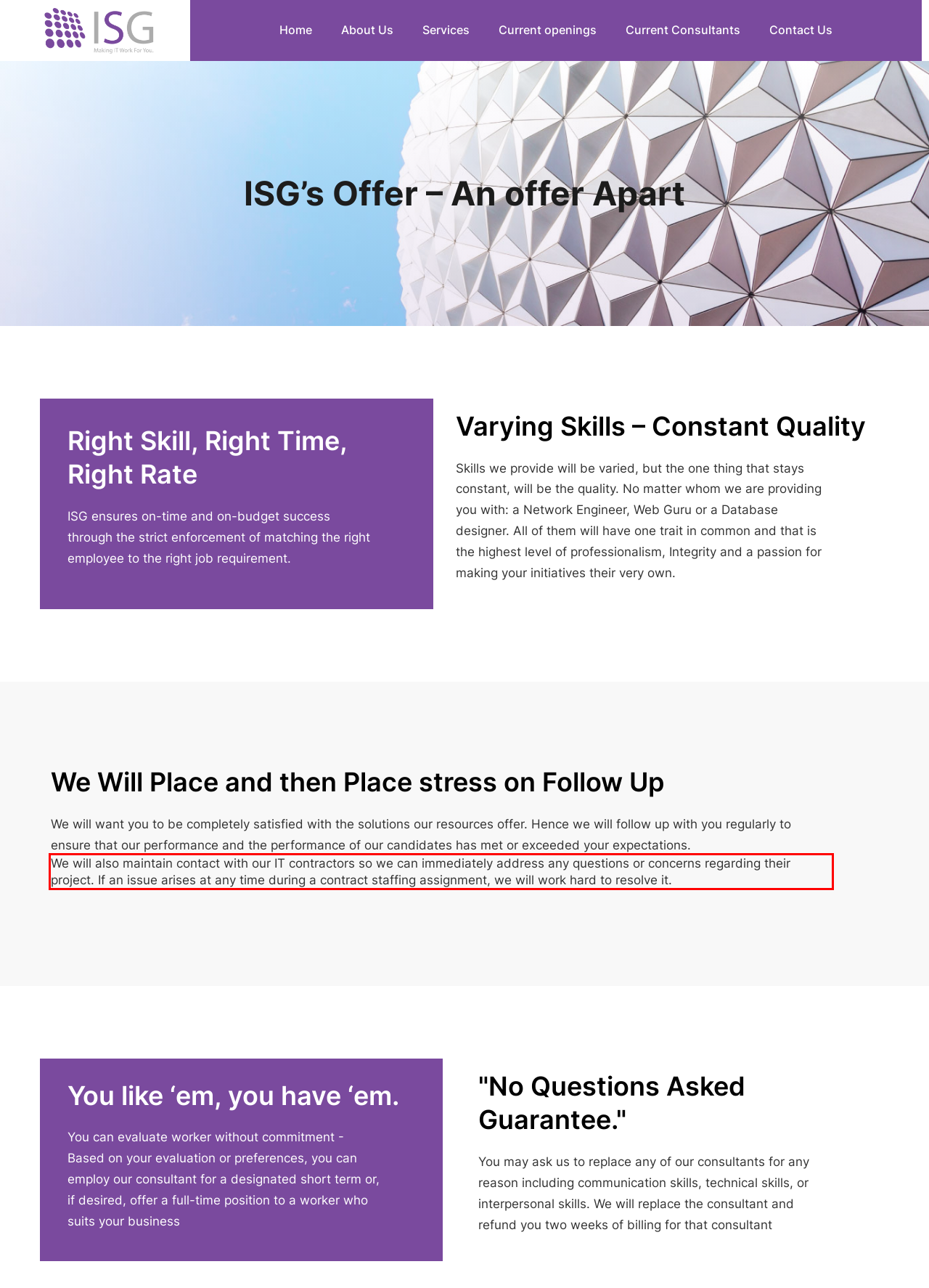View the screenshot of the webpage and identify the UI element surrounded by a red bounding box. Extract the text contained within this red bounding box.

We will also maintain contact with our IT contractors so we can immediately address any questions or concerns regarding their project. If an issue arises at any time during a contract staffing assignment, we will work hard to resolve it.